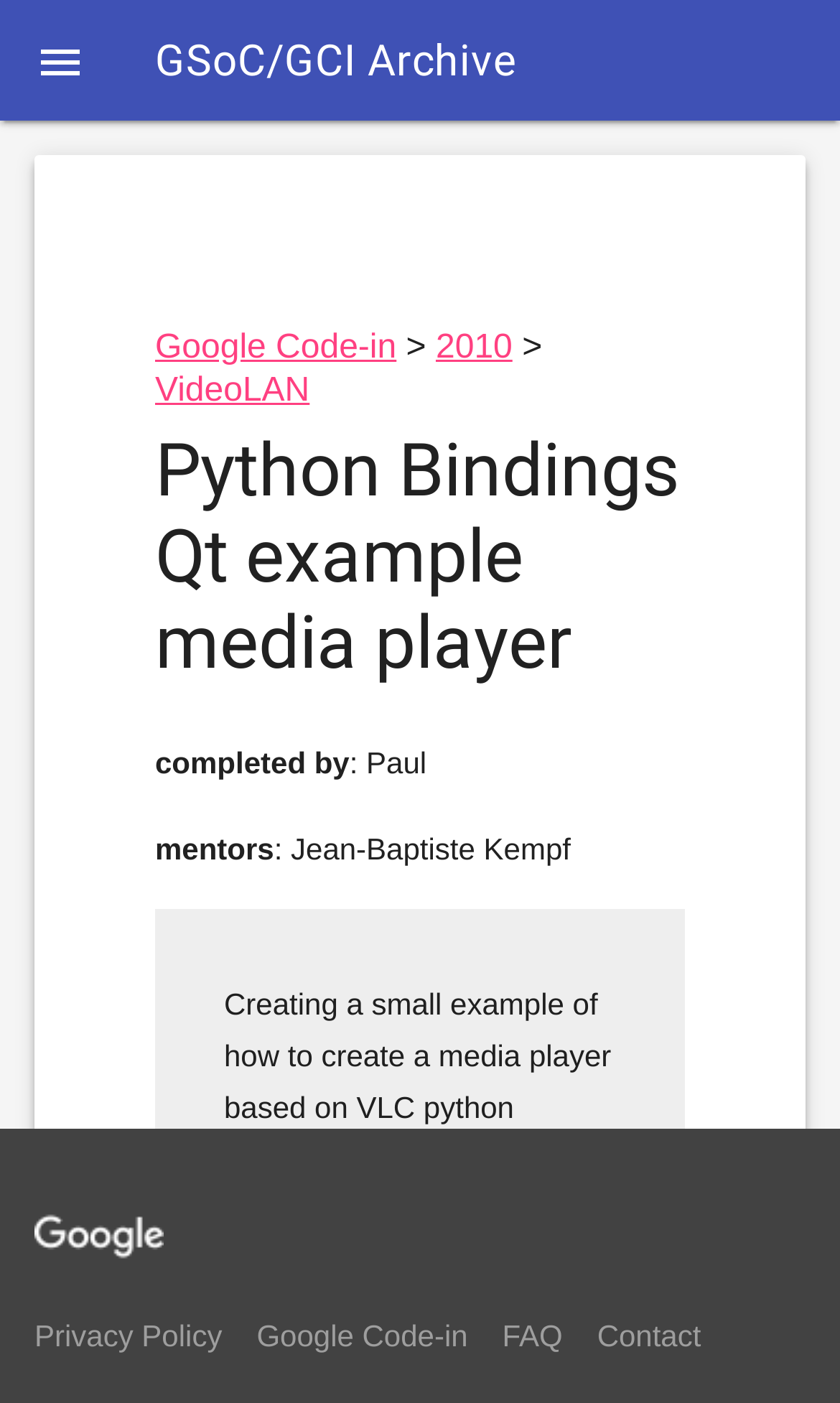Provide your answer in one word or a succinct phrase for the question: 
Who is the mentor?

Jean-Baptiste Kempf